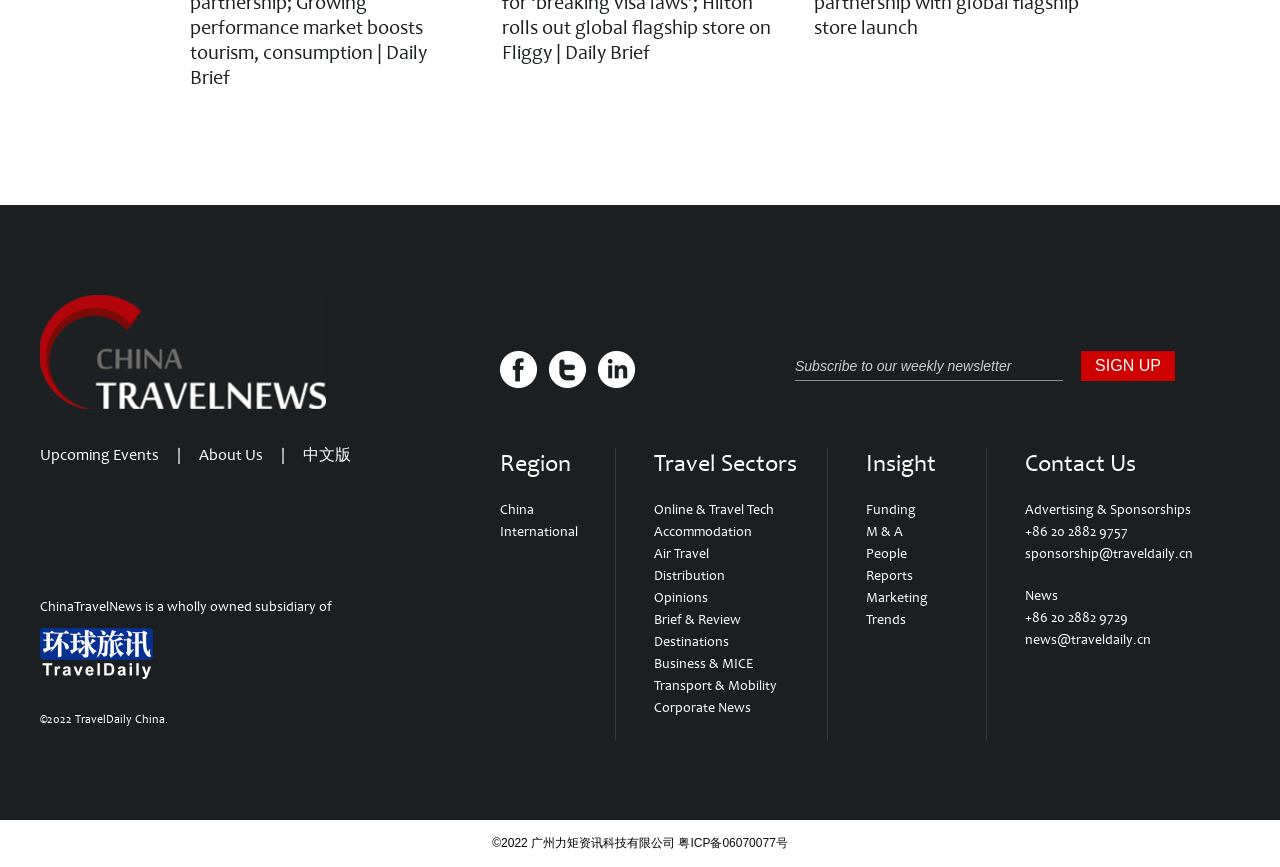Can you provide the bounding box coordinates for the element that should be clicked to implement the instruction: "Click on the 'About Us' link"?

[0.155, 0.513, 0.205, 0.536]